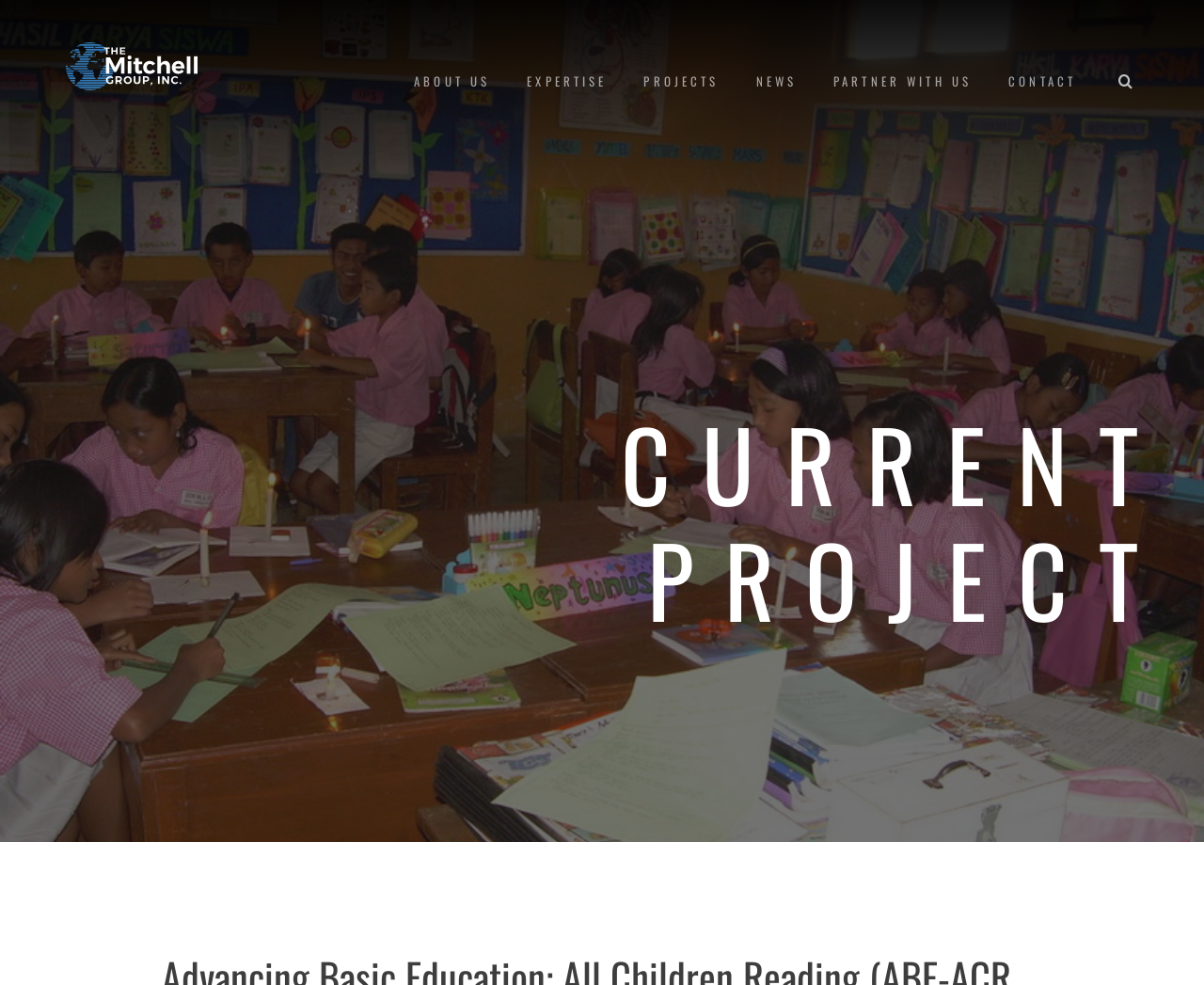Can you specify the bounding box coordinates for the region that should be clicked to fulfill this instruction: "view current project".

[0.055, 0.412, 0.971, 0.647]